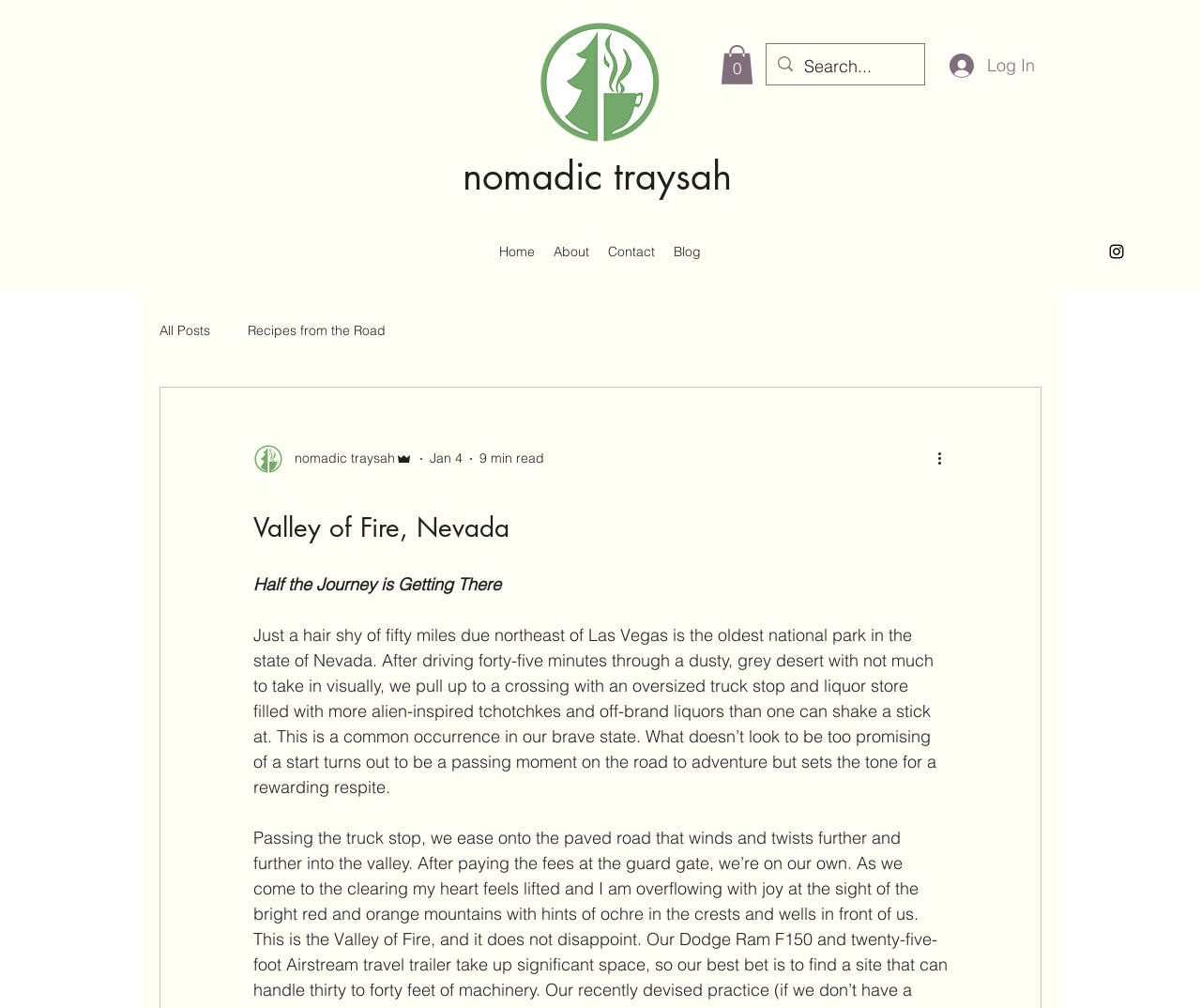Provide a short answer to the following question with just one word or phrase: Who is the author of the article?

nomadic traysah